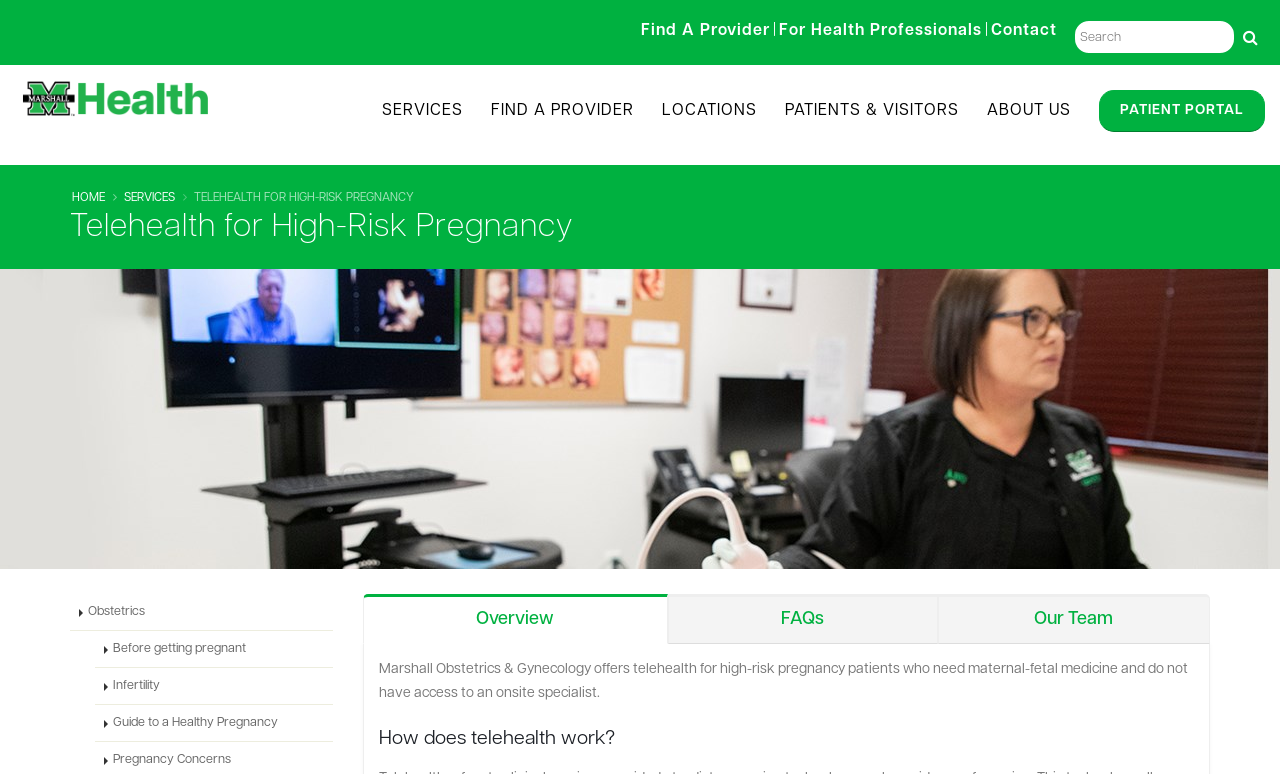Provide your answer to the question using just one word or phrase: What is the topic of the webpage?

High-Risk Pregnancy